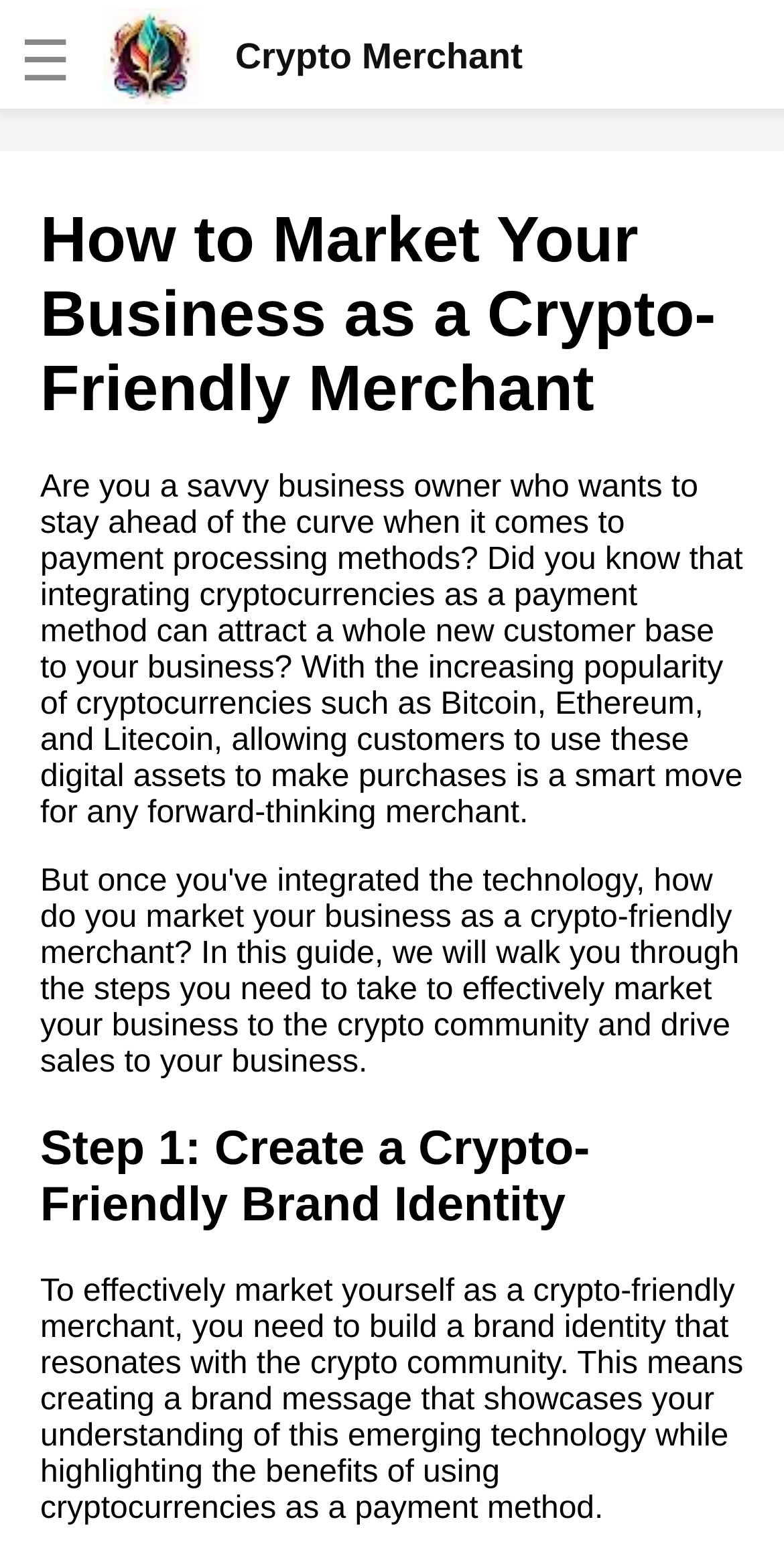Determine the bounding box coordinates of the target area to click to execute the following instruction: "Click the logo link."

[0.131, 0.005, 0.667, 0.067]